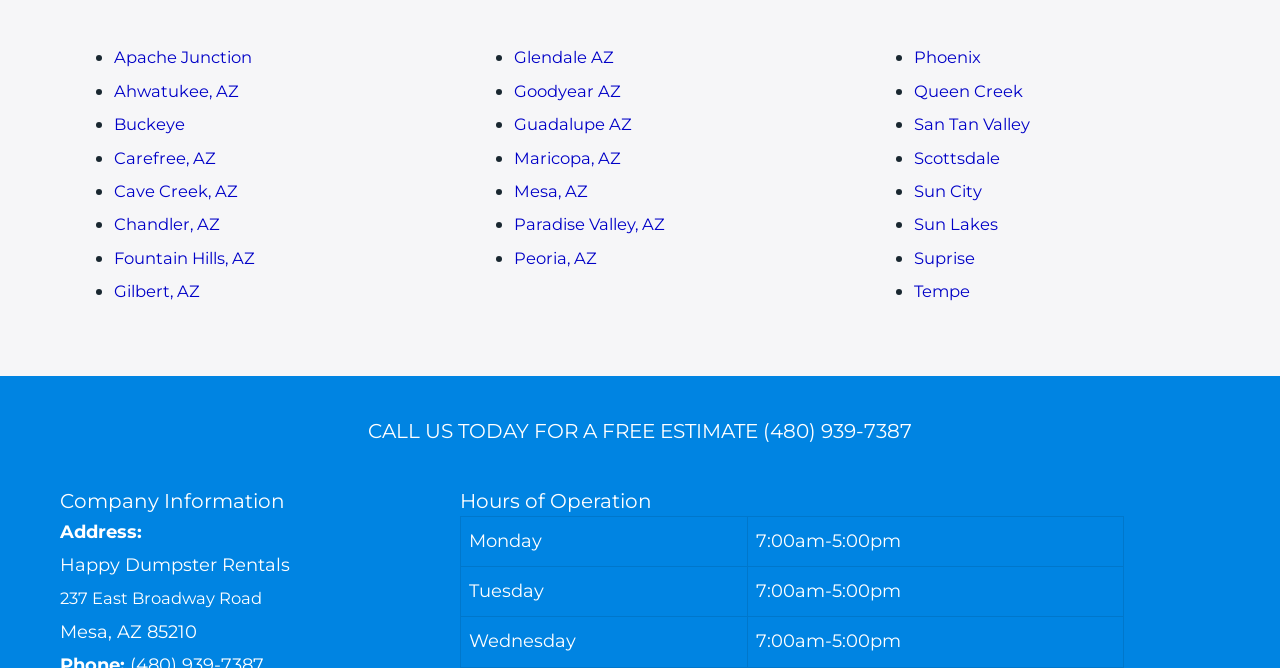What are the hours of operation on Monday?
Using the image as a reference, answer the question with a short word or phrase.

7:00am-5:00pm